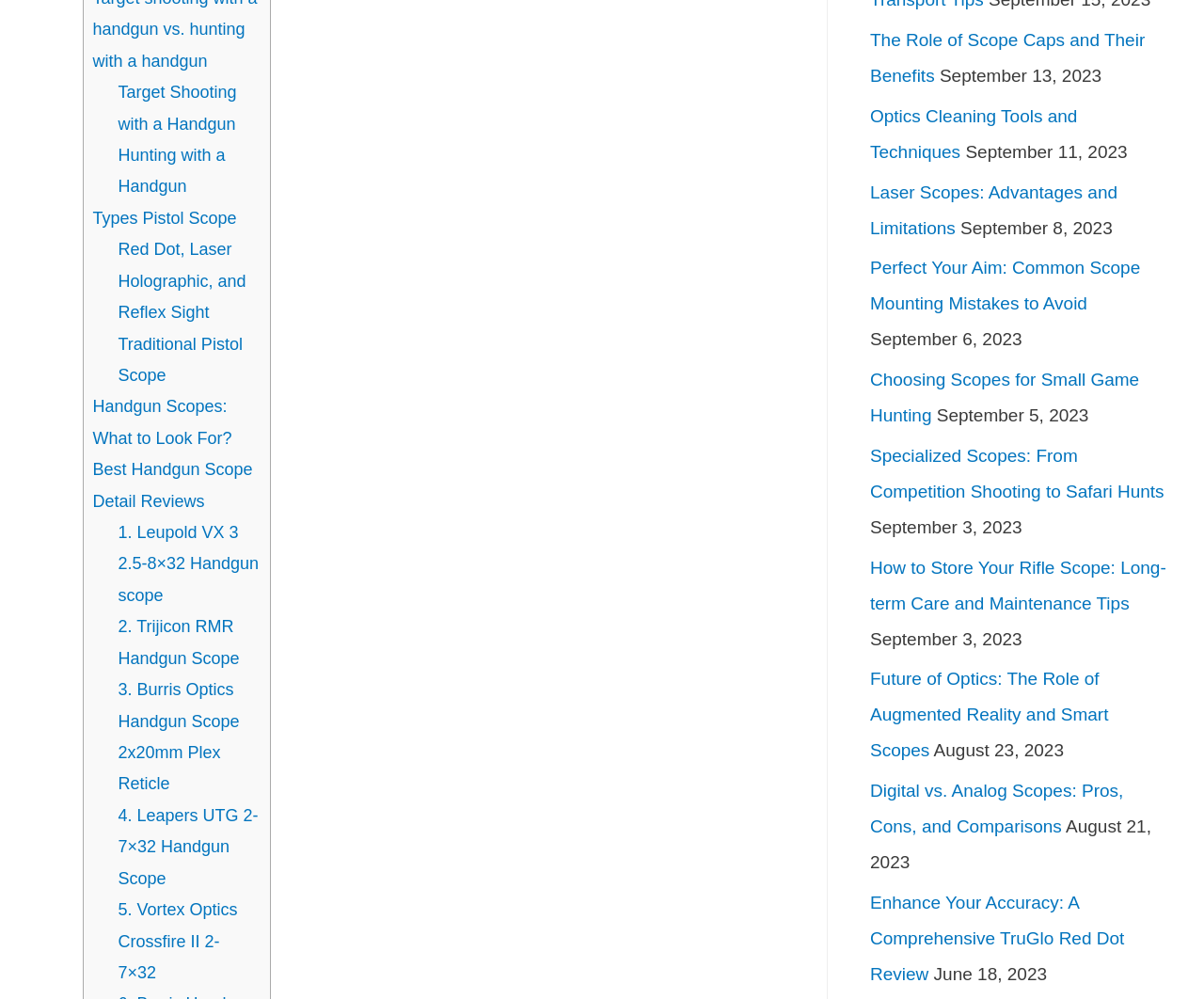How many links are on the webpage?
Please answer the question with as much detail as possible using the screenshot.

By counting the number of links on the webpage, I found that there are 20 links in total, including links to articles, reviews, and other related topics.